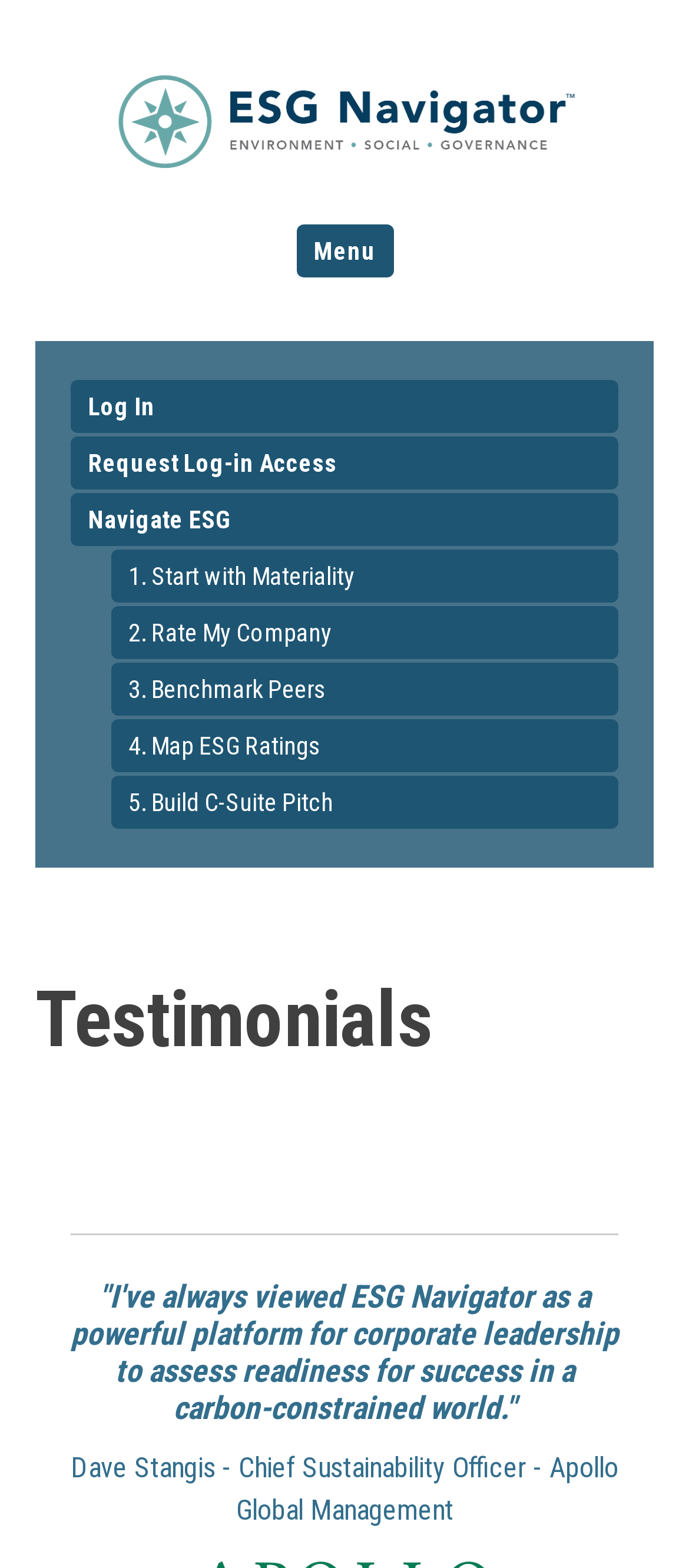What is the purpose of the platform according to the testimonial?
Provide an in-depth answer to the question, covering all aspects.

According to the testimonial, the purpose of the ESG Navigator platform is to assess readiness for success in a carbon-constrained world, as stated by Dave Stangis.